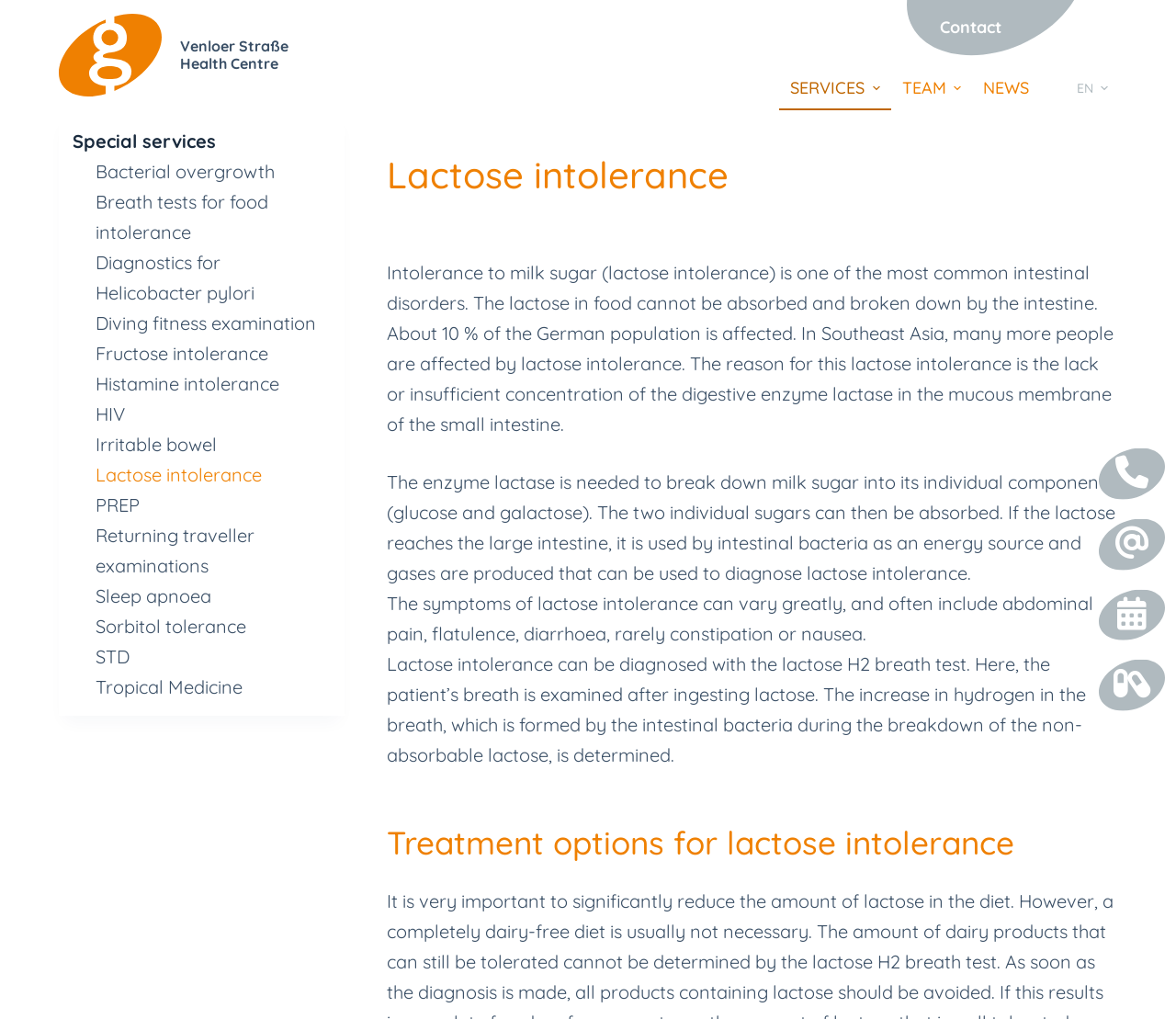Find and provide the bounding box coordinates for the UI element described here: "Returning traveller examinations". The coordinates should be given as four float numbers between 0 and 1: [left, top, right, bottom].

[0.081, 0.514, 0.216, 0.566]